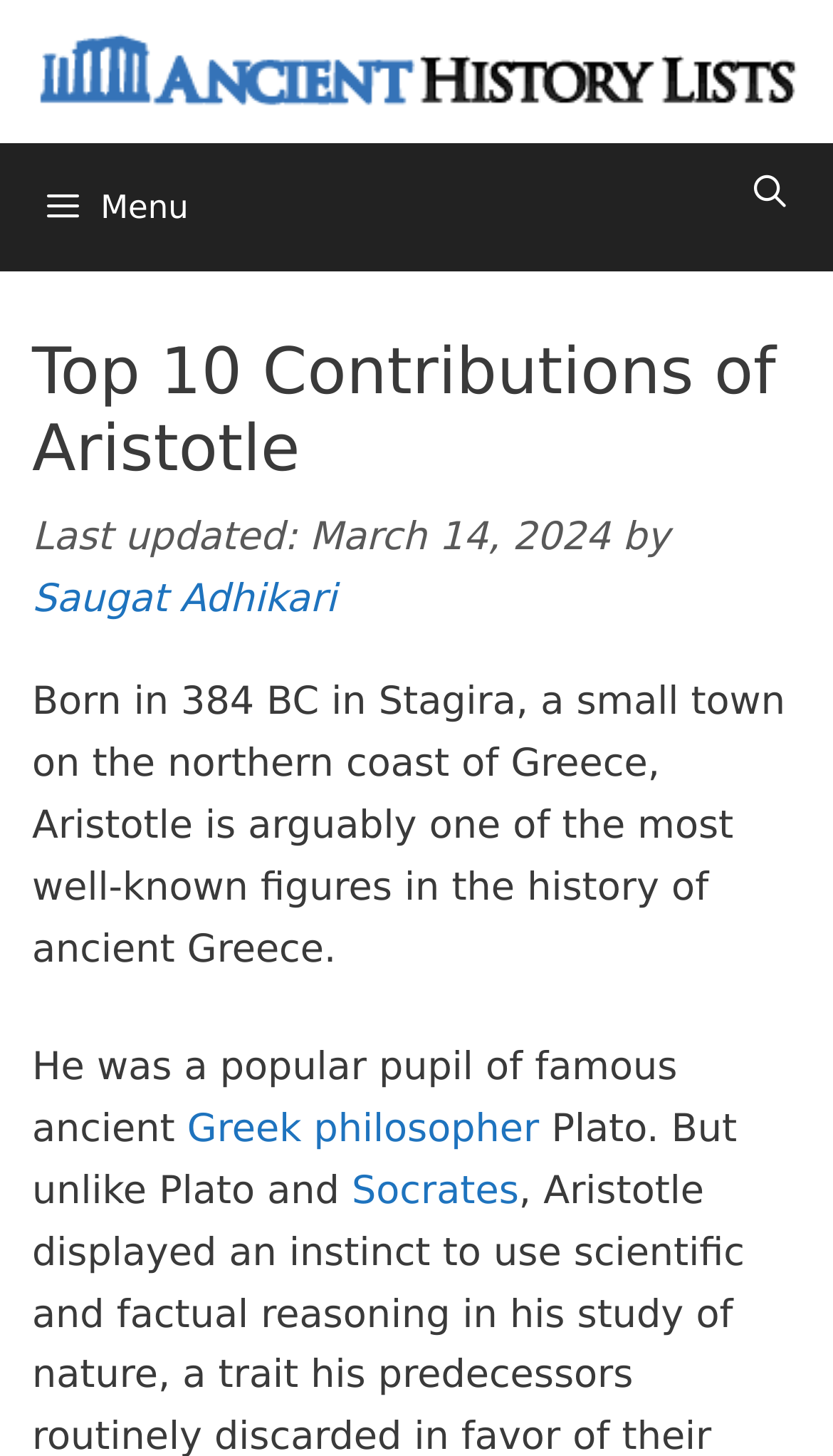Describe the webpage meticulously, covering all significant aspects.

The webpage is about the top 10 contributions of Aristotle, a renowned ancient Greek philosopher. At the top of the page, there is a banner with the site's name, "Ancient History Lists", accompanied by an image. Below the banner, a navigation menu is located, which includes a search bar and a menu button.

The main content of the page is divided into sections, starting with a header that displays the title "Top 10 Contributions of Aristotle". Below the header, there is a section with information about the article, including the last updated date, "March 14, 2024", and the author's name, "Saugat Adhikari".

The main article begins with a brief introduction to Aristotle, describing his birthplace and significance in ancient Greece. The text continues to discuss Aristotle's background, mentioning his famous teachers, including Plato and Socrates. The article is divided into paragraphs, with links to related topics, such as "Greek philosopher", scattered throughout the text.